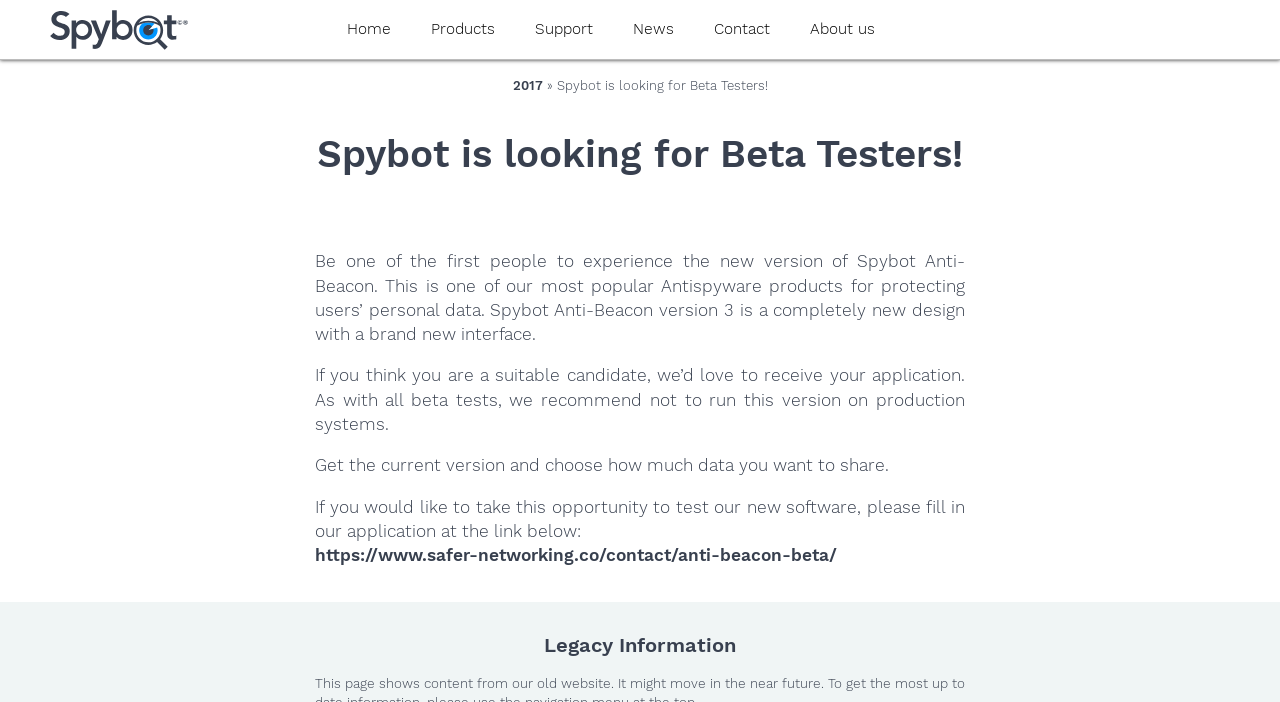Determine the bounding box coordinates of the clickable region to execute the instruction: "Click the Home link". The coordinates should be four float numbers between 0 and 1, denoted as [left, top, right, bottom].

[0.256, 0.0, 0.321, 0.083]